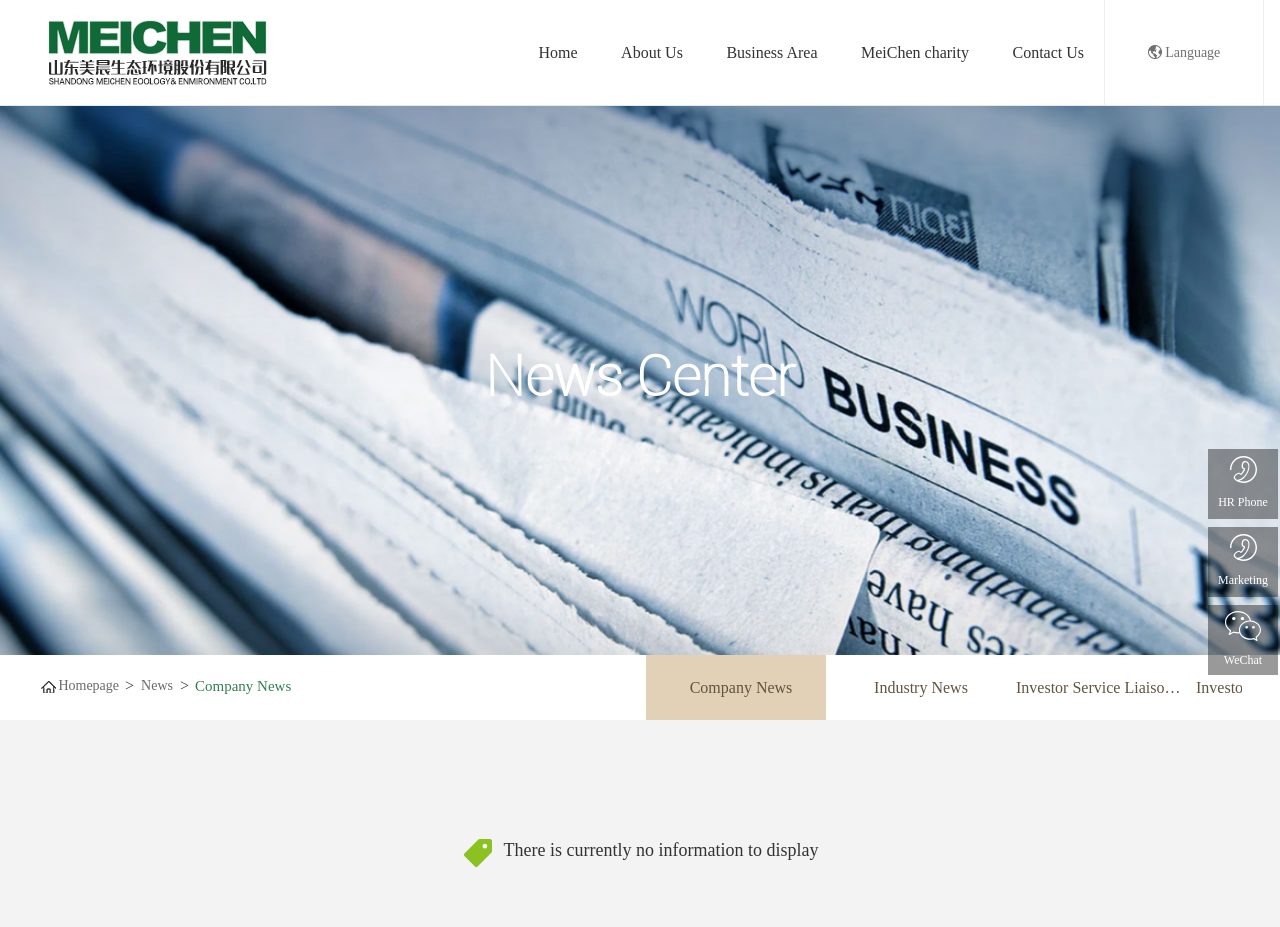Please identify the bounding box coordinates of the element I should click to complete this instruction: 'Click the language switcher'. The coordinates should be given as four float numbers between 0 and 1, like this: [left, top, right, bottom].

[0.897, 0.046, 0.953, 0.067]